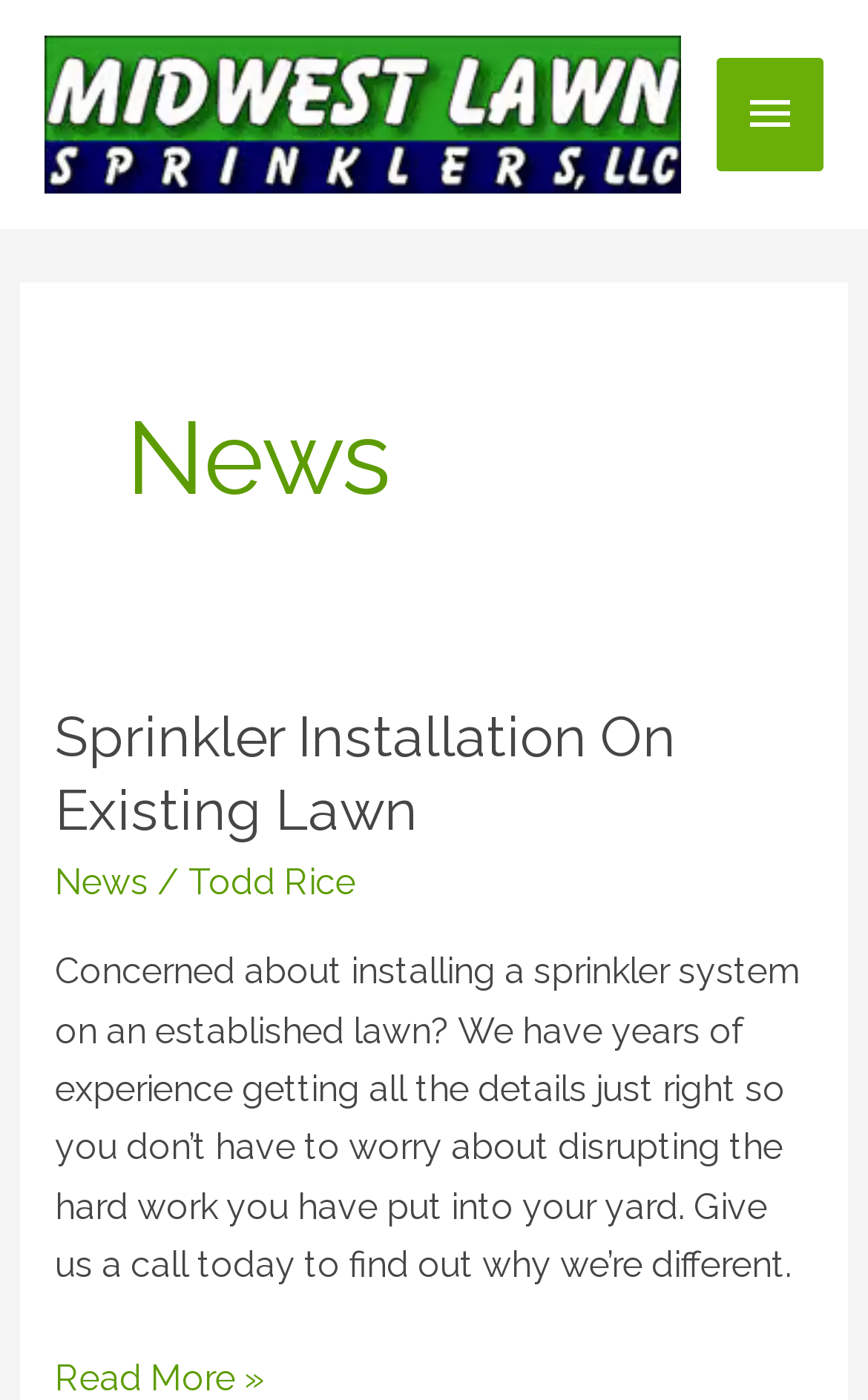Present a detailed account of what is displayed on the webpage.

The webpage is about Midwest Lawn Sprinklers' news section. At the top left, there is a link to "Midwest Lawn Sprinklers" accompanied by an image with the same name. To the right of this image, there is a button labeled "Main Menu" which is not expanded. 

Below the top section, there is a heading that reads "News". Under this heading, there are two sections. The first section has a heading "Sprinkler Installation On Existing Lawn" with a link to the same title below it. 

The second section has a header with a link to "News" followed by a slash and a link to "Todd Rice". Below this header, there is a paragraph of text that discusses the concerns of installing a sprinkler system on an established lawn and how Midwest Lawn Sprinklers can help with their years of experience.